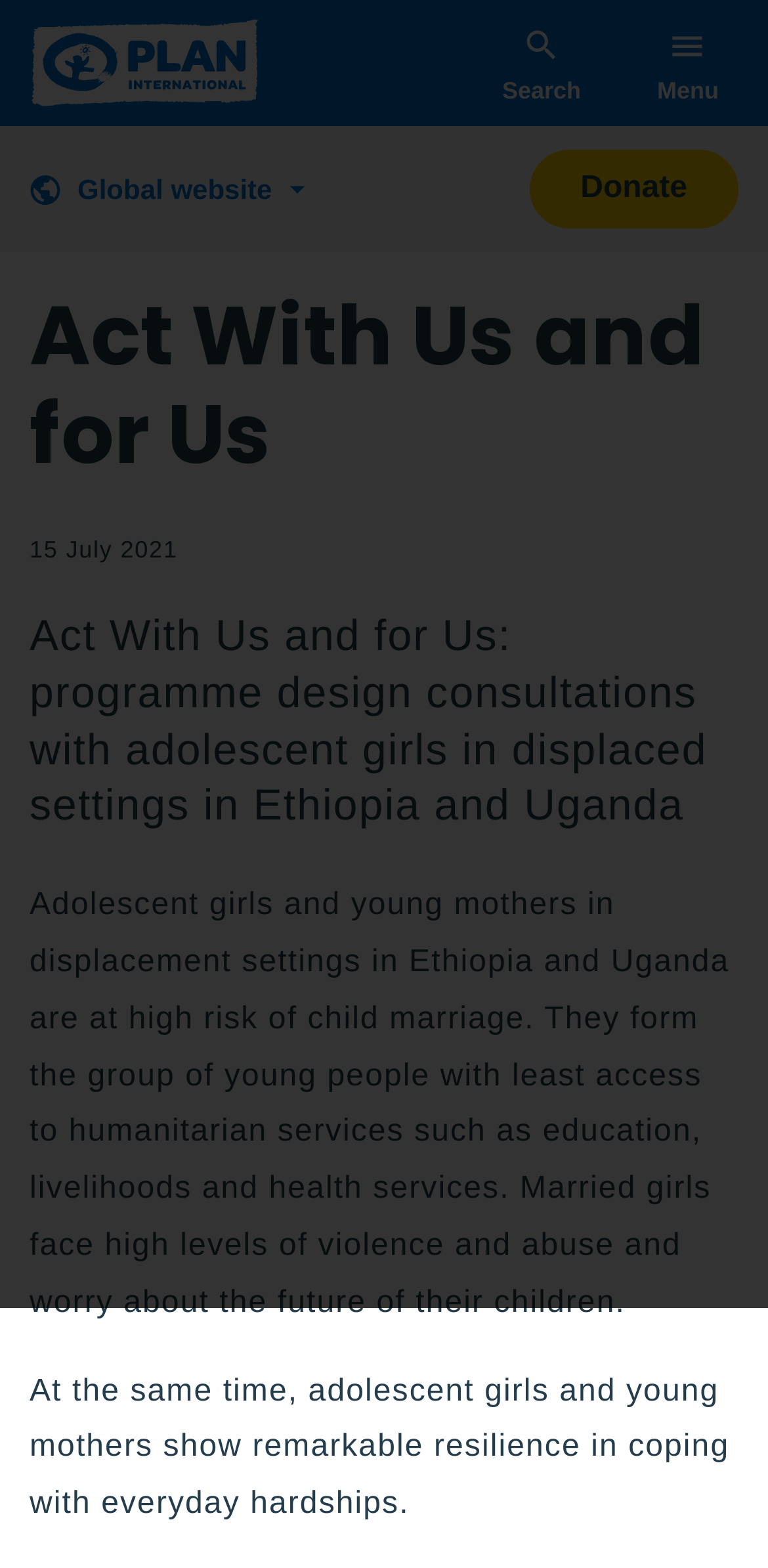Construct a comprehensive caption that outlines the webpage's structure and content.

The webpage is about a report from Plan International, titled "Act With Us and for Us", which shares the outcomes of programme design consultations with adolescent girls in displaced settings in Ethiopia and Uganda.

At the top left corner, there is a button to "Skip to content" and a link to "Plan International" with a corresponding image. On the top right corner, there is a search box with a "Search" button and a small image. Next to it, there is a "Menu" button with an image.

Below the top section, there is a button labeled "Our websites" with a small image, accompanied by the text "Global website" and another small image. On the right side of the page, there is a "Donate button" with a heading "Act With Us and for Us" above it.

The main content of the page starts with a heading "Act With Us and for Us" followed by the date "15 July 2021". The report's title is then presented, followed by a detailed description of the programme design consultations. The text explains that adolescent girls and young mothers in displacement settings in Ethiopia and Uganda are at high risk of child marriage and face various challenges, but also show remarkable resilience in coping with everyday hardships.